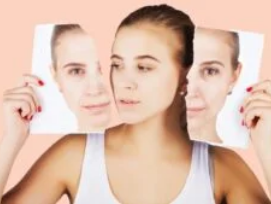From the details in the image, provide a thorough response to the question: What theme is associated with this visual?

The image is associated with discussions on beauty, skincare, or self-image, aligning with themes such as 'Winter Skincare: 5 Tips for Nourishing Skin in Dry Weather' or 'Anti-Ageing Tips: Habits for Youthful Strength'.